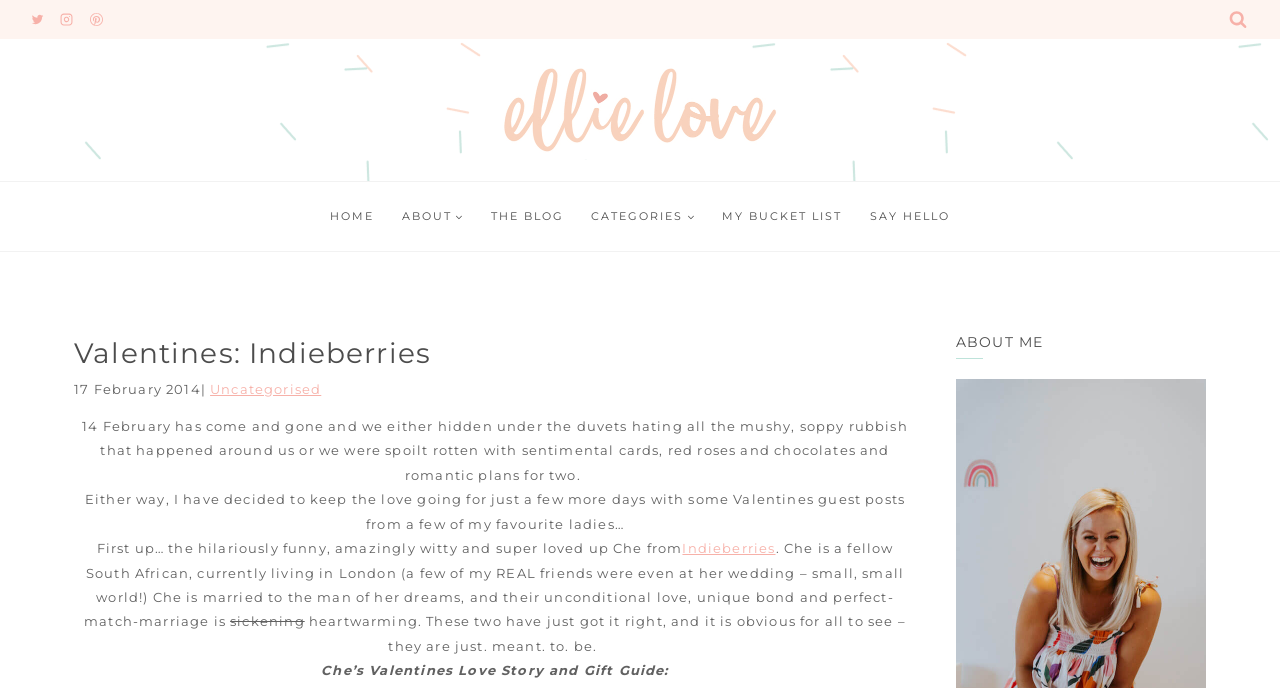Carefully examine the image and provide an in-depth answer to the question: How many navigation links are there?

I counted the number of navigation links by looking at the links 'HOME', 'ABOUT', 'THE BLOG', 'CATEGORIES', 'MY BUCKET LIST', and 'SAY HELLO' in the primary navigation section.